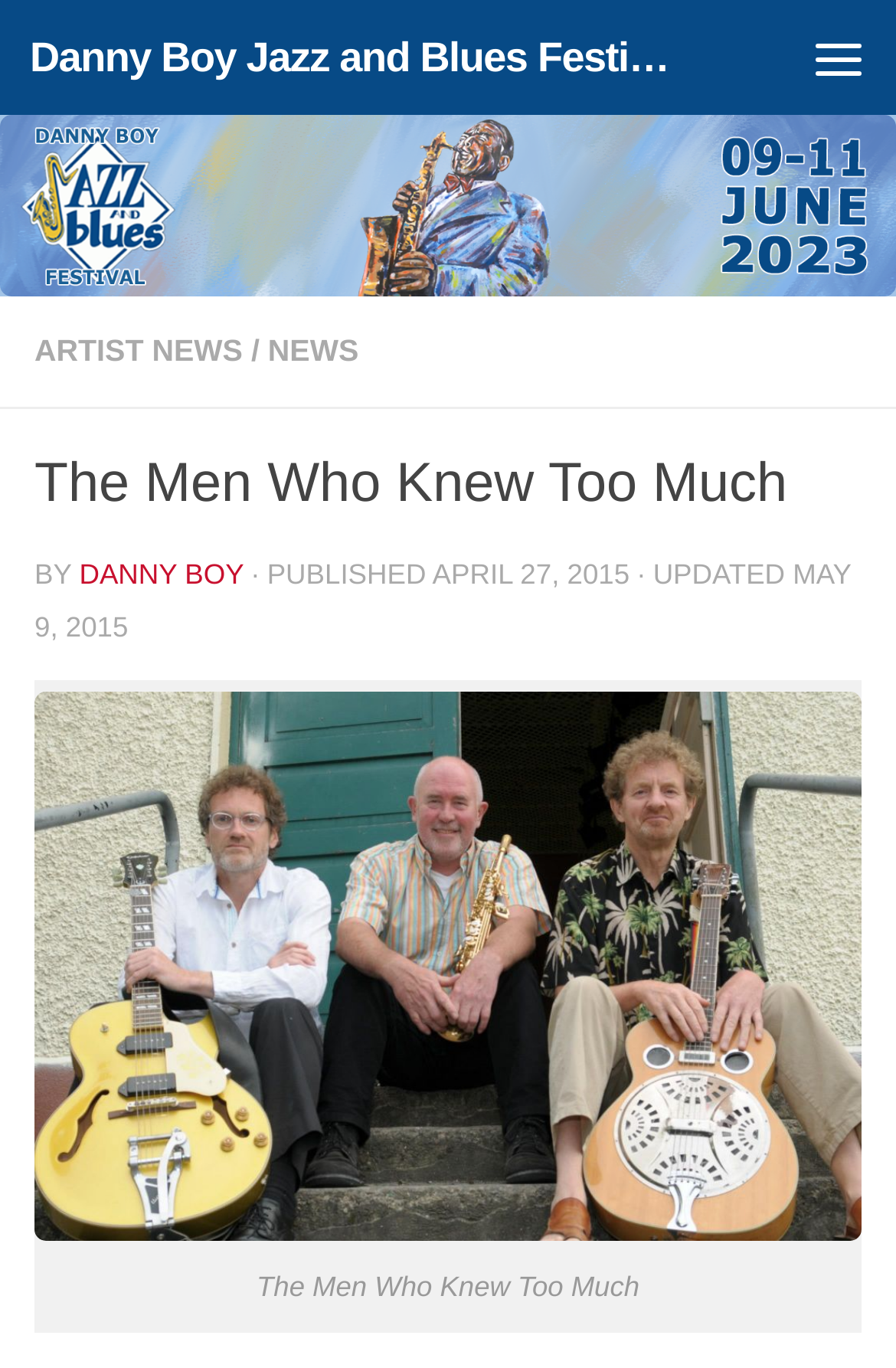Detail the various sections and features present on the webpage.

The webpage is about the Danny Boy Jazz and Blues Festival, specifically featuring an article titled "The Men Who Knew Too Much". At the top-left corner, there is a link to "Skip to content". Next to it, there is a link to the festival's name, "Danny Boy Jazz and Blues Festival". On the top-right corner, there is a button labeled "Menu".

Below the top section, there is a horizontal navigation menu with three links: "ARTIST NEWS", a separator "/", and "NEWS". The "NEWS" link is currently active, as indicated by the presence of a heading "The Men Who Knew Too Much" below it. This heading is followed by a byline "BY DANNY BOY" and a publication date "APRIL 27, 2015". There is also an update date "MAY 9, 2015" mentioned.

The main content of the article is accompanied by an image titled "The Men That Knew Too Much", which takes up most of the page's width. Below the image, there is a repeated title "The Men Who Knew Too Much".